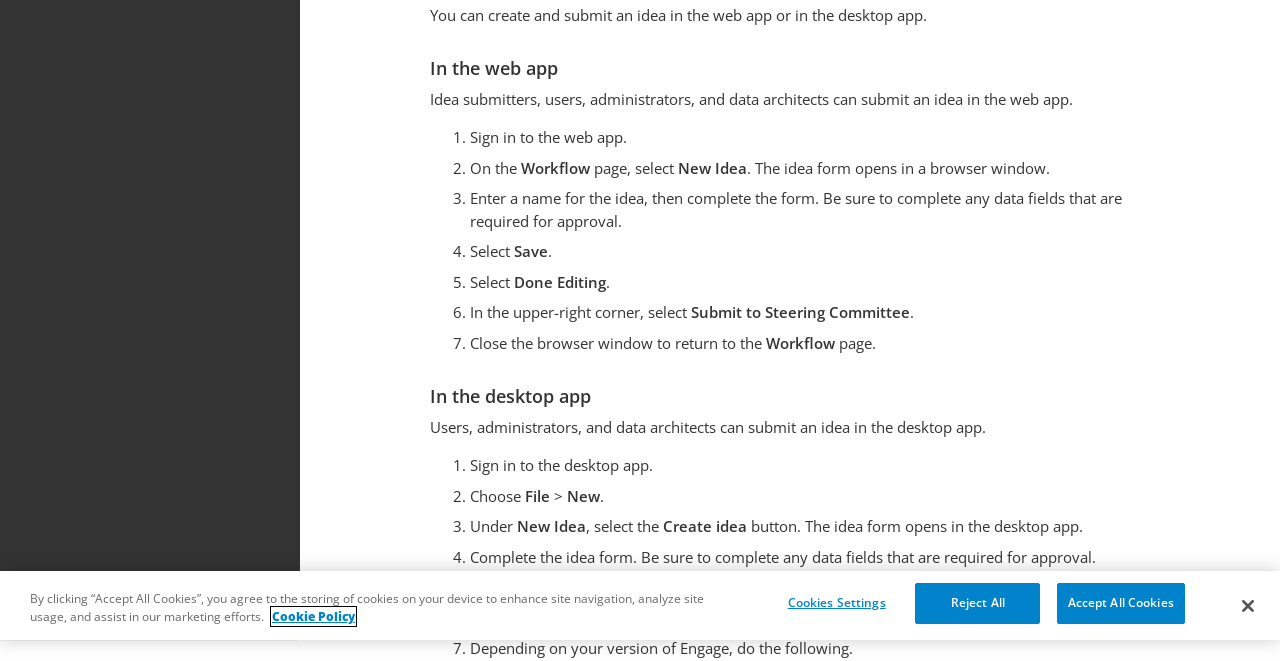Predict the bounding box coordinates of the UI element that matches this description: "Accept All Cookies". The coordinates should be in the format [left, top, right, bottom] with each value between 0 and 1.

[0.825, 0.883, 0.926, 0.944]